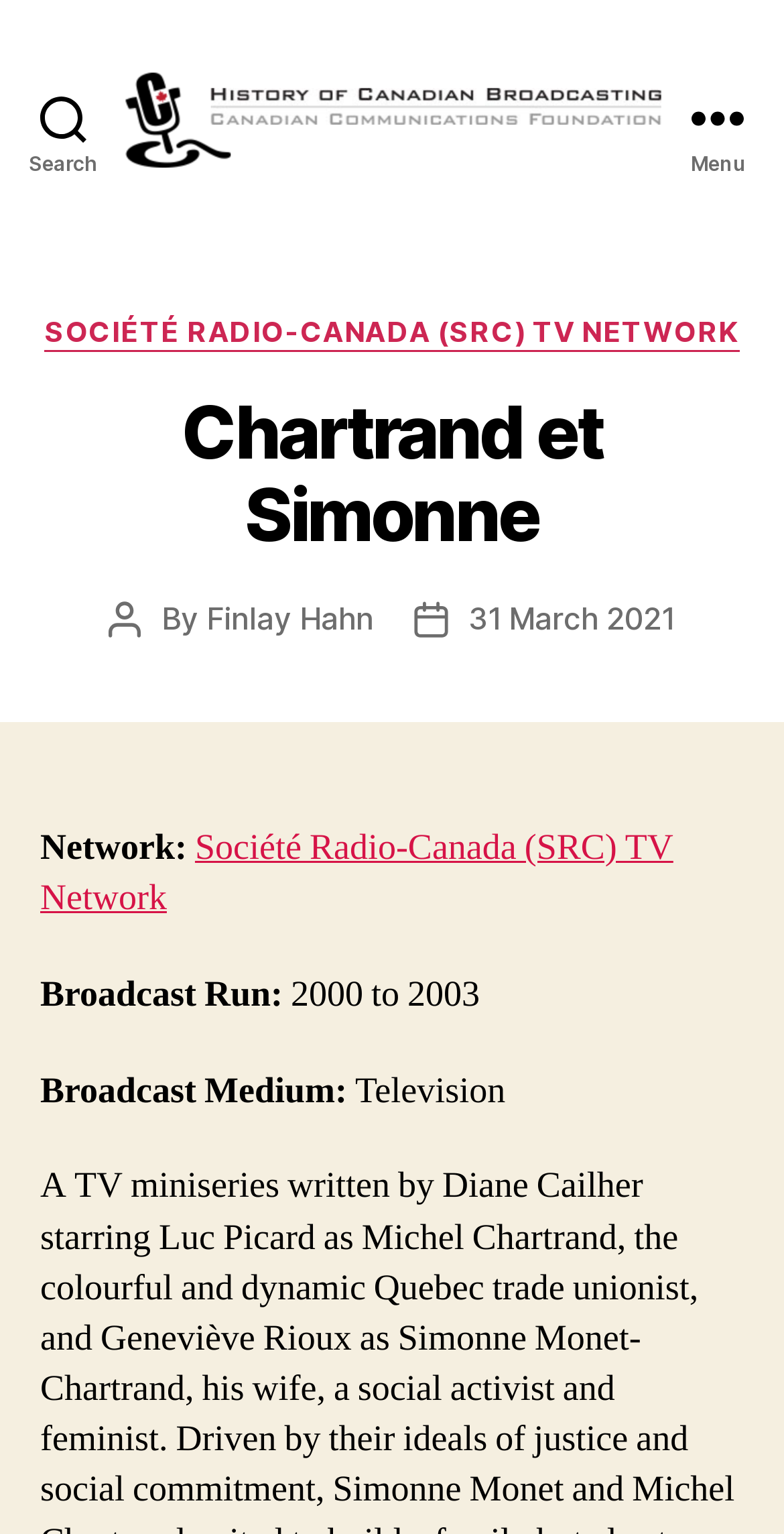What is the broadcast run of the TV network?
Give a comprehensive and detailed explanation for the question.

I found the answer by looking at the 'Broadcast Run:' section, where it says '2000 to 2003'.